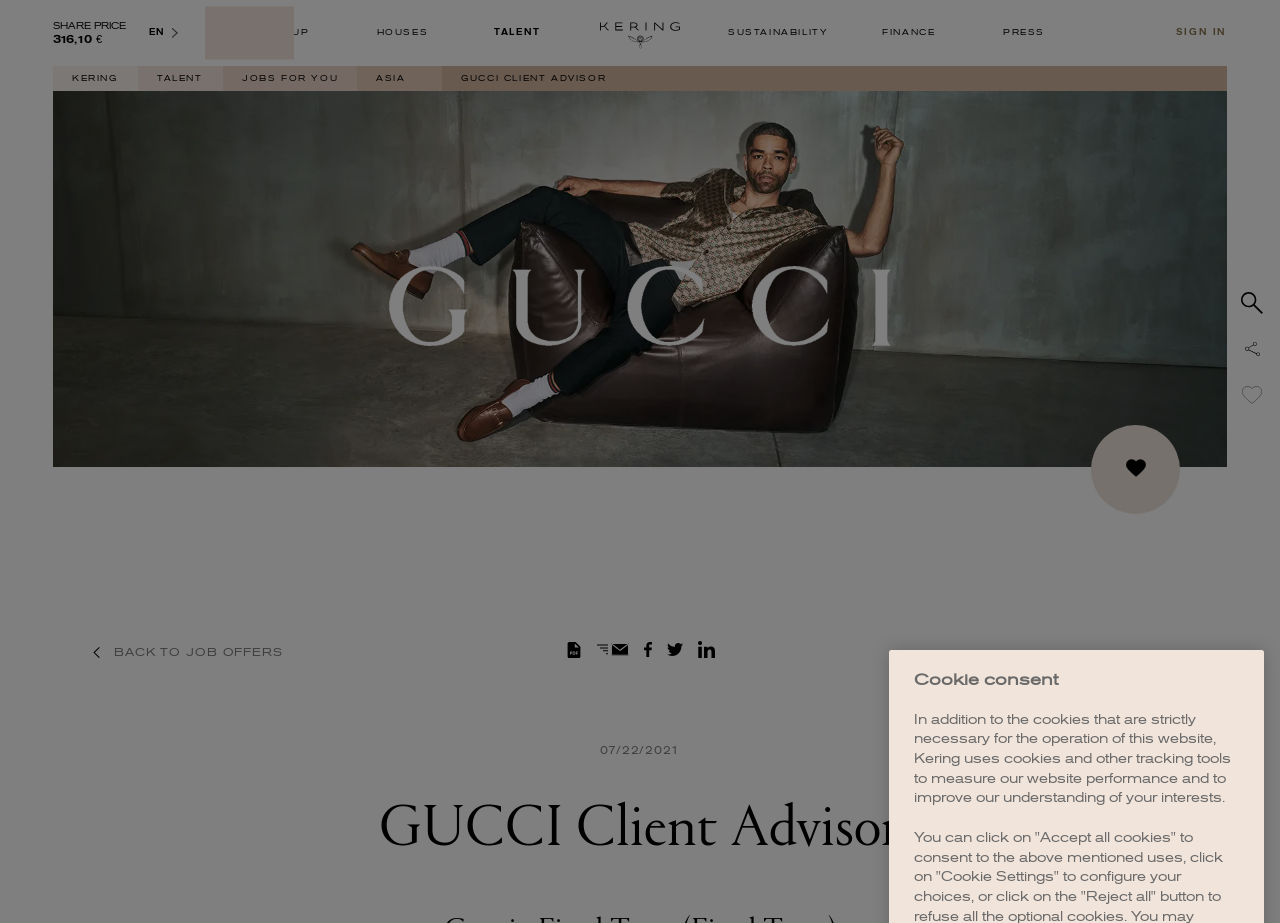Find the bounding box coordinates of the clickable region needed to perform the following instruction: "View job details". The coordinates should be provided as four float numbers between 0 and 1, i.e., [left, top, right, bottom].

[0.195, 0.865, 0.805, 0.93]